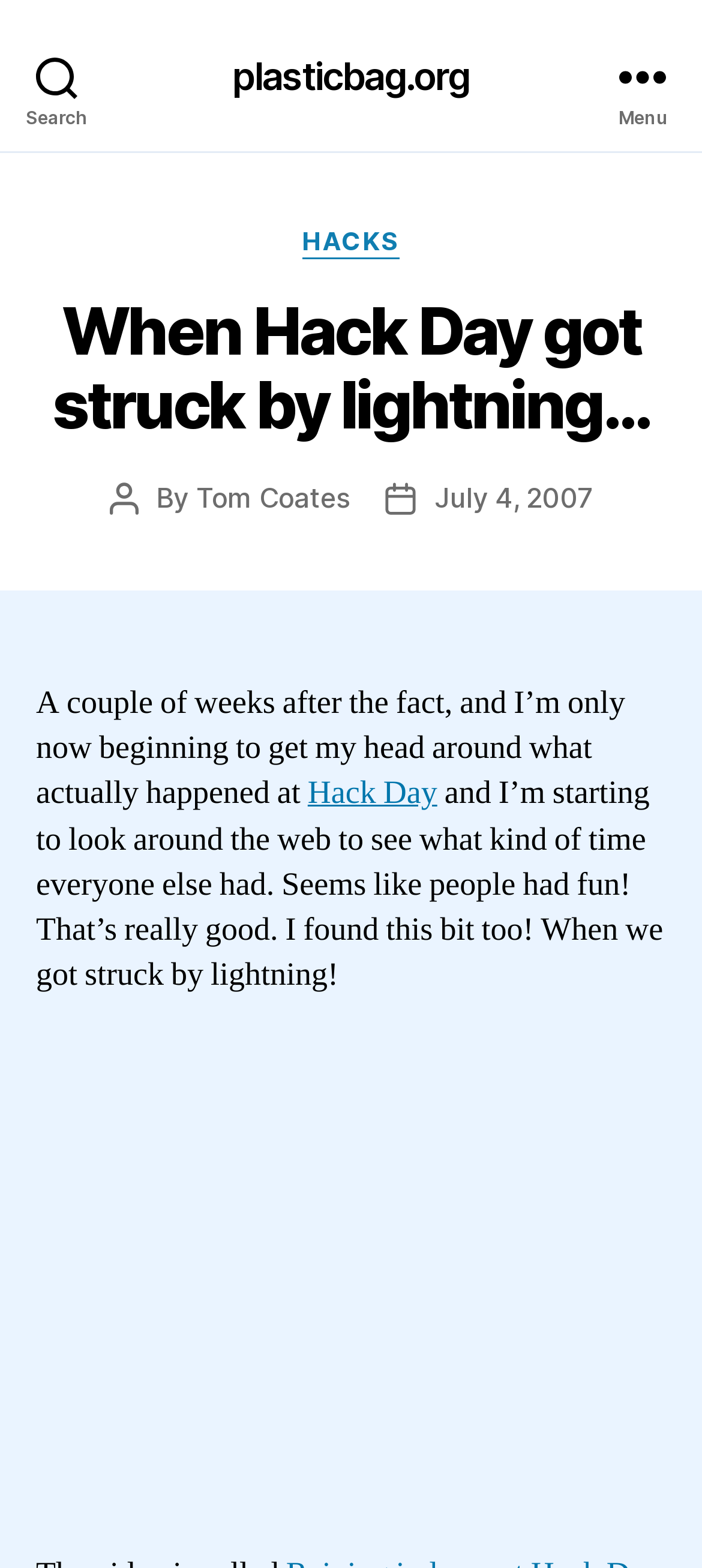What is below the main heading?
Refer to the image and give a detailed answer to the query.

I found the text by looking at the section below the main heading. The text starts with 'A couple of weeks after the fact...' and continues to talk about Hack Day.